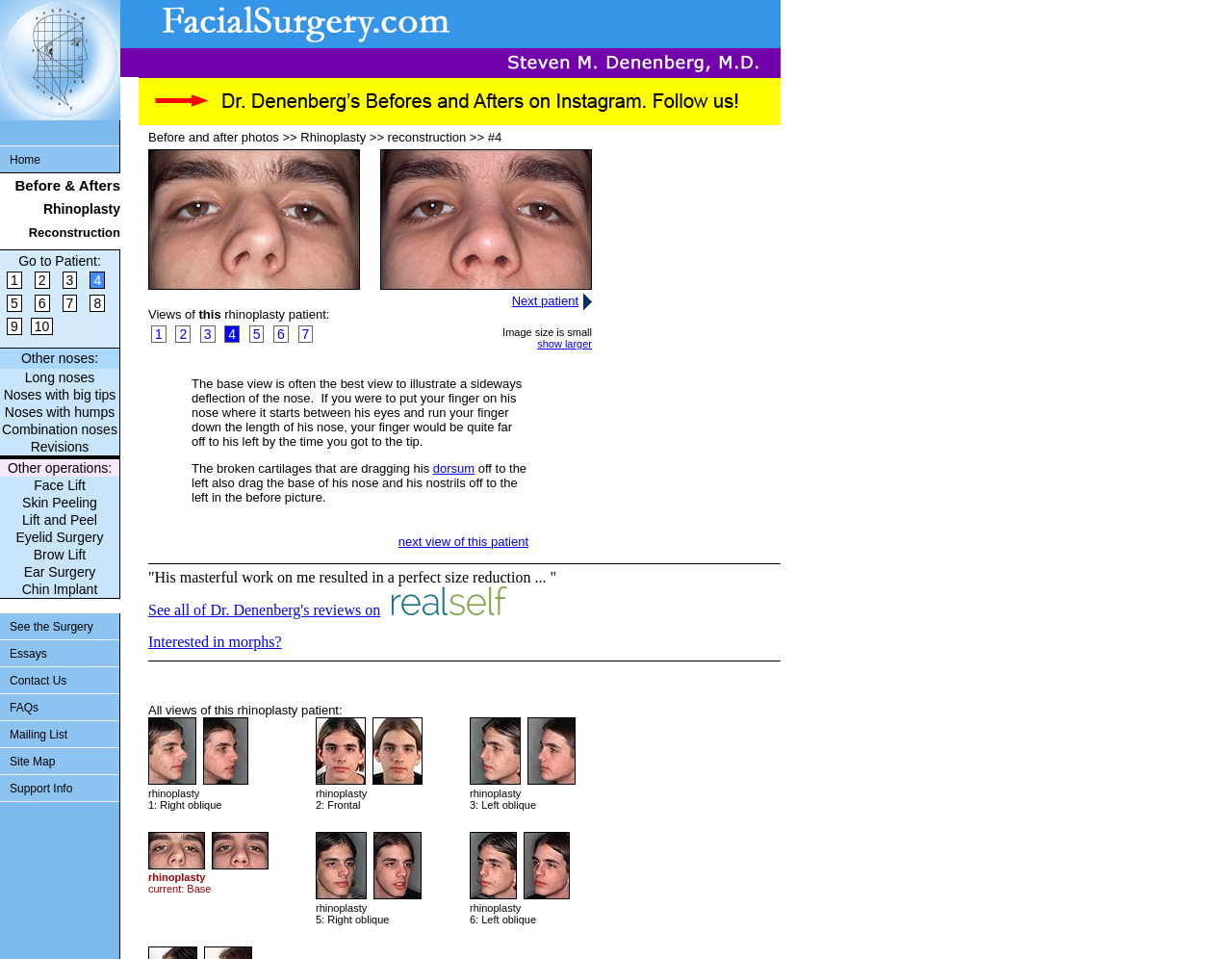What is the category of noses shown under 'Other noses:'?
We need a detailed and meticulous answer to the question.

Under the 'Other noses:' section, there are links to categories of noses, including 'Long noses', 'Noses with big tips', 'Noses with humps', and others. These categories suggest that the webpage is organizing noses based on their characteristics.